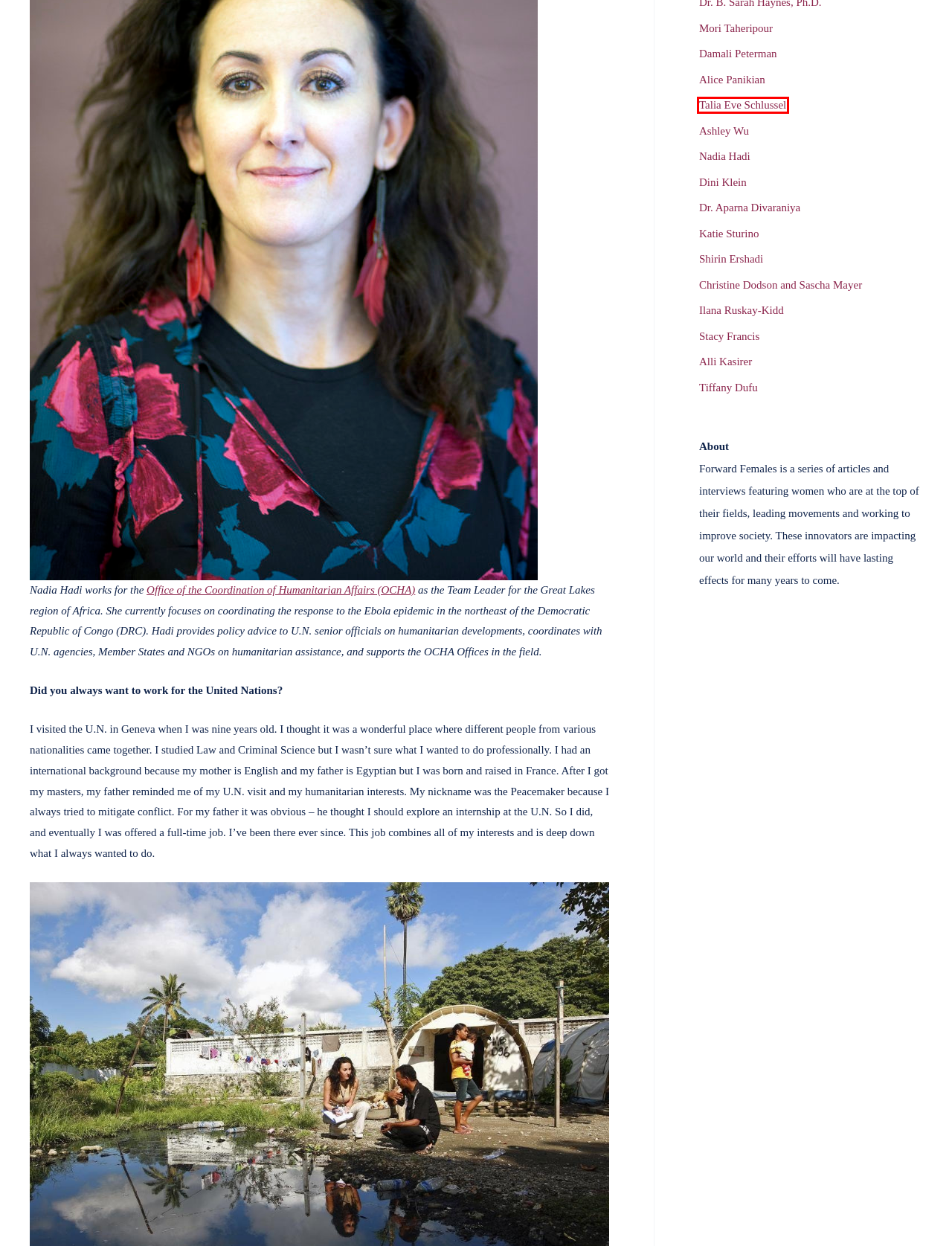You are provided with a screenshot of a webpage that has a red bounding box highlighting a UI element. Choose the most accurate webpage description that matches the new webpage after clicking the highlighted element. Here are your choices:
A. Dini Klein
B. Damali Peterman
C. Talia Eve Schlussel
D. Dr. Aparna Divaraniya
E. OCHA
F. Christine Dodson and Sascha Mayer
G. Shirin Ershadi
H. Katie Sturino

C